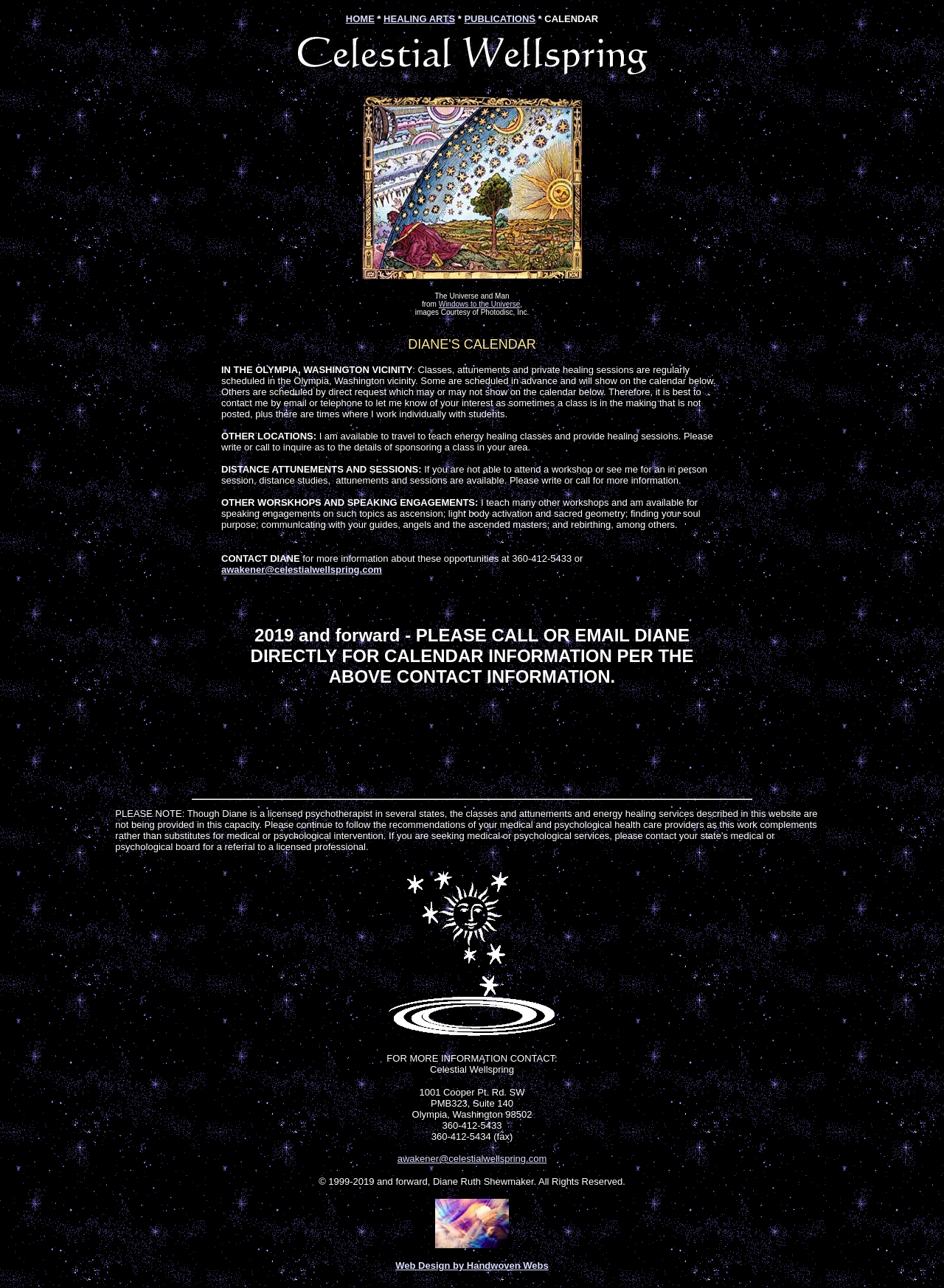Provide an in-depth caption for the webpage.

The webpage is titled "Celestial Wellspring Diane Shewmaker's Calendar" and appears to be a personal website for Diane Shewmaker, a licensed psychotherapist and energy healer. 

At the top of the page, there is a navigation menu with links to "HOME", "HEALING ARTS", "PUBLICATIONS", and "CALENDAR". Below the menu, there is a large image that spans most of the width of the page. 

To the right of the image, there is a section with a heading "The Universe and Man" and a link to "Windows to the Universe". Below this section, there is a table with a calendar of events and classes offered by Diane Shewmaker in the Olympia, Washington area. The table also provides information on distance attunements and sessions, as well as other workshops and speaking engagements.

Below the table, there is a horizontal separator line, followed by a section with a disclaimer note stating that the classes and services offered on the website are not provided in Diane's capacity as a licensed psychotherapist.

Further down the page, there is a section with contact information, including an address, phone numbers, and an email link. There is also a copyright notice at the bottom of the page, along with a link to the website designer, Handwoven Webs.